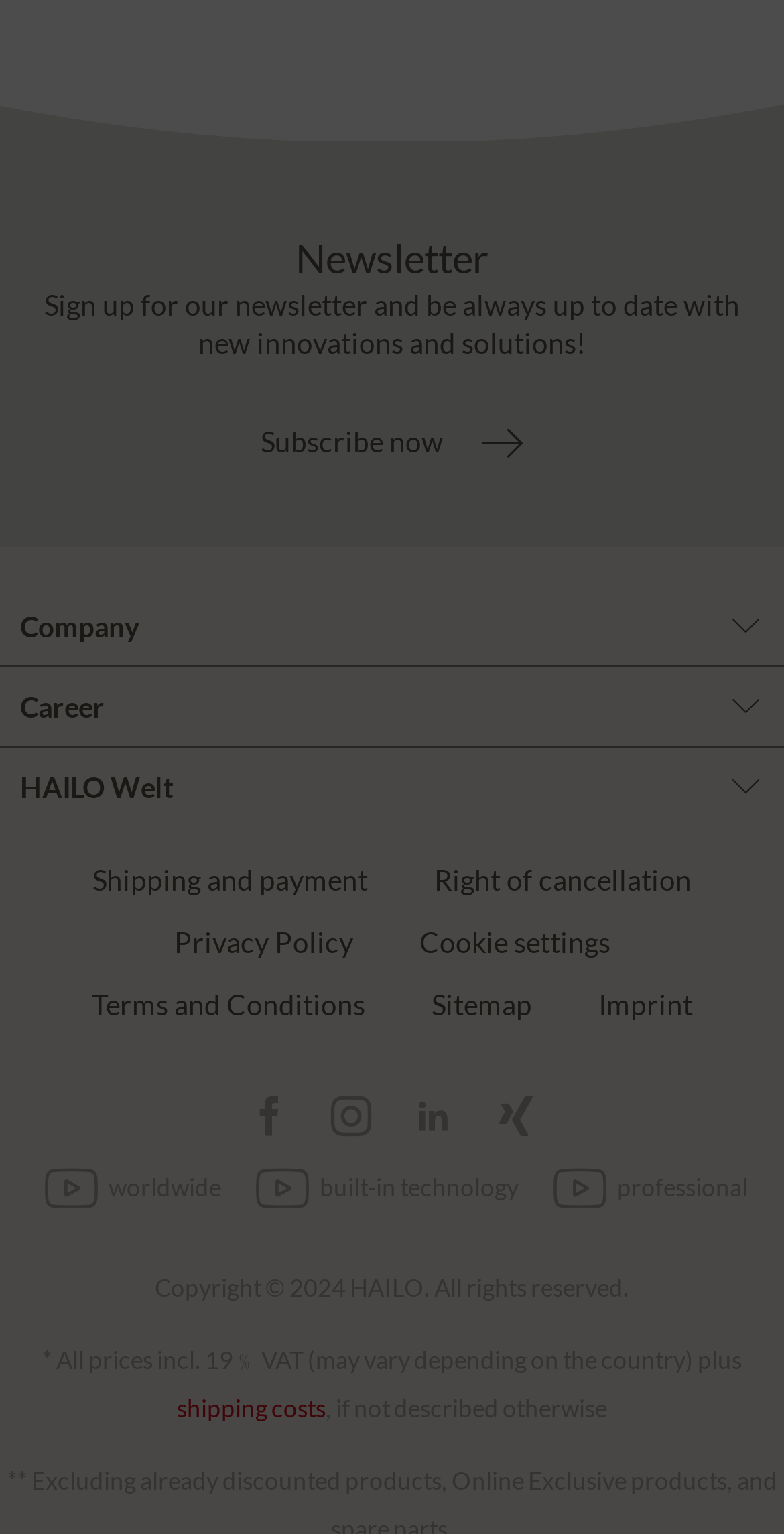Find the bounding box coordinates of the element you need to click on to perform this action: 'Learn about shipping and payment'. The coordinates should be represented by four float values between 0 and 1, in the format [left, top, right, bottom].

[0.118, 0.552, 0.469, 0.593]